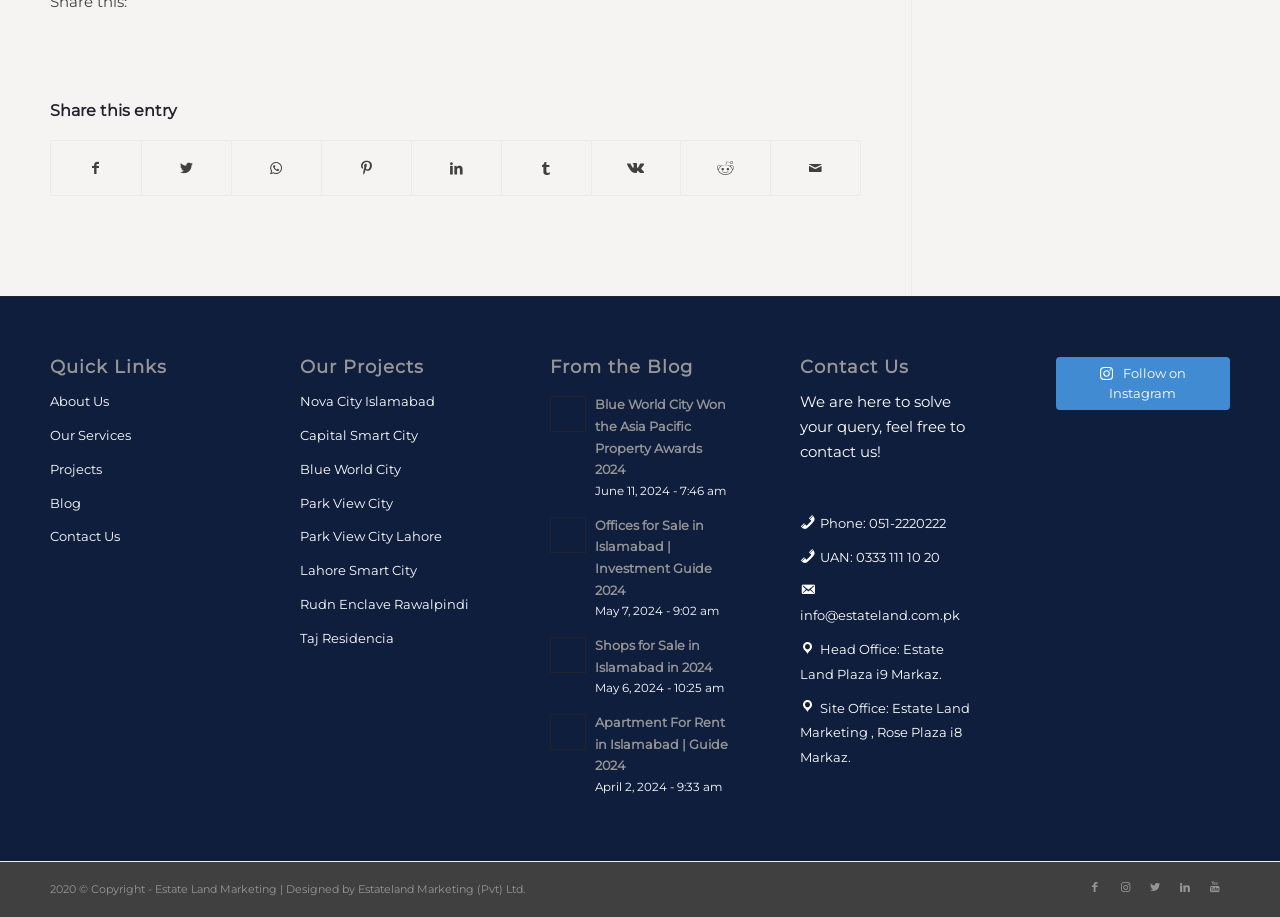Determine the bounding box coordinates of the clickable area required to perform the following instruction: "Read about Nova City Islamabad". The coordinates should be represented as four float numbers between 0 and 1: [left, top, right, bottom].

[0.234, 0.42, 0.375, 0.457]